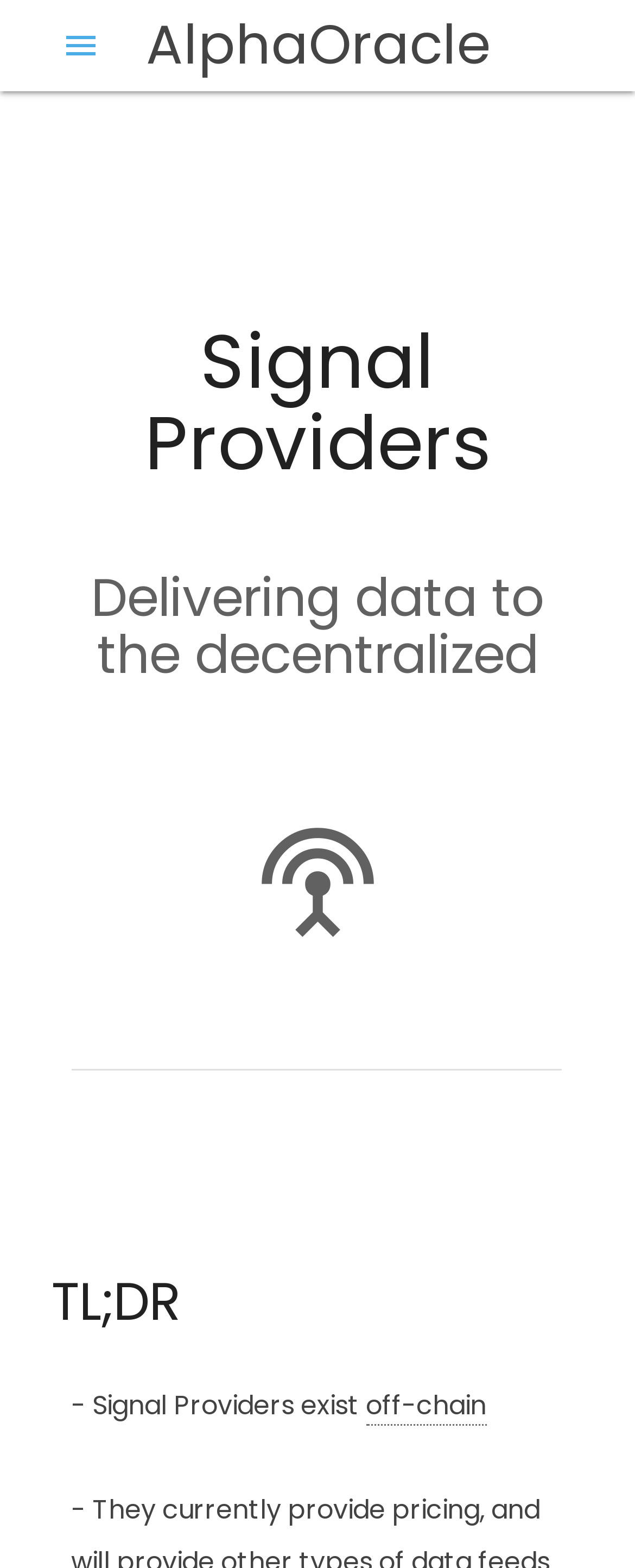Utilize the details in the image to thoroughly answer the following question: What do Signal Providers exist off of?

The information about what Signal Providers exist off of can be found in the StaticText element on the page, which states 'off-chain'.